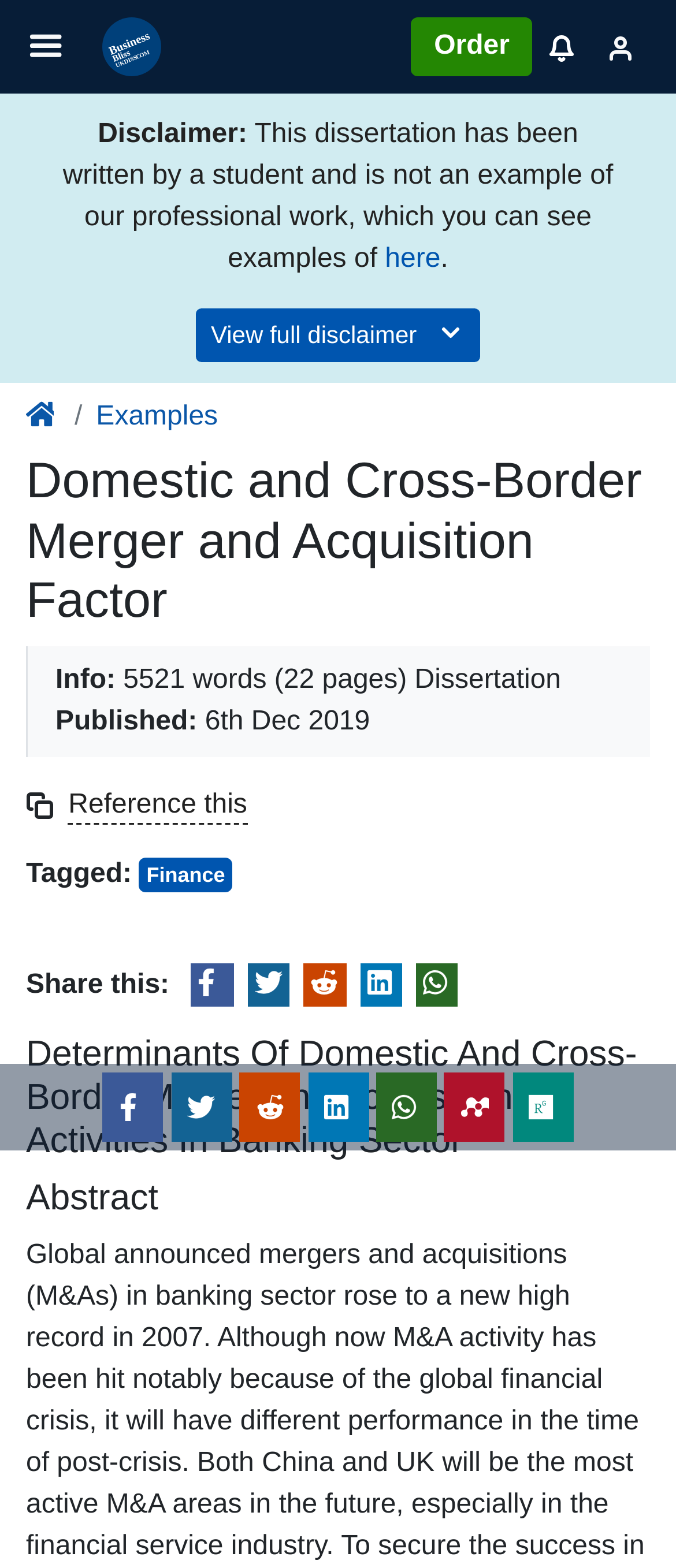How many pages are in the dissertation?
Using the visual information from the image, give a one-word or short-phrase answer.

22 pages